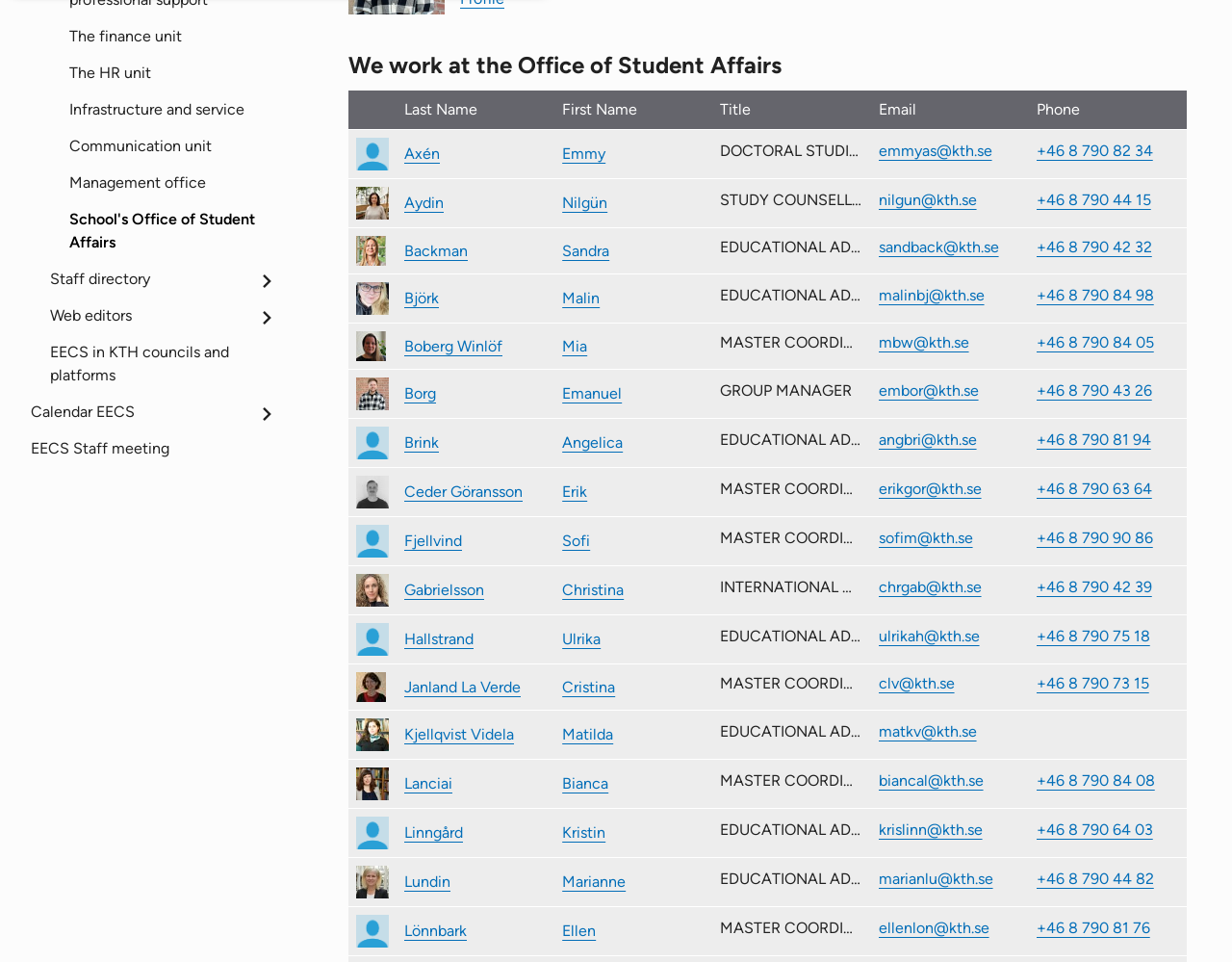Provide the bounding box coordinates of the HTML element this sentence describes: "parent_node: Home".

None